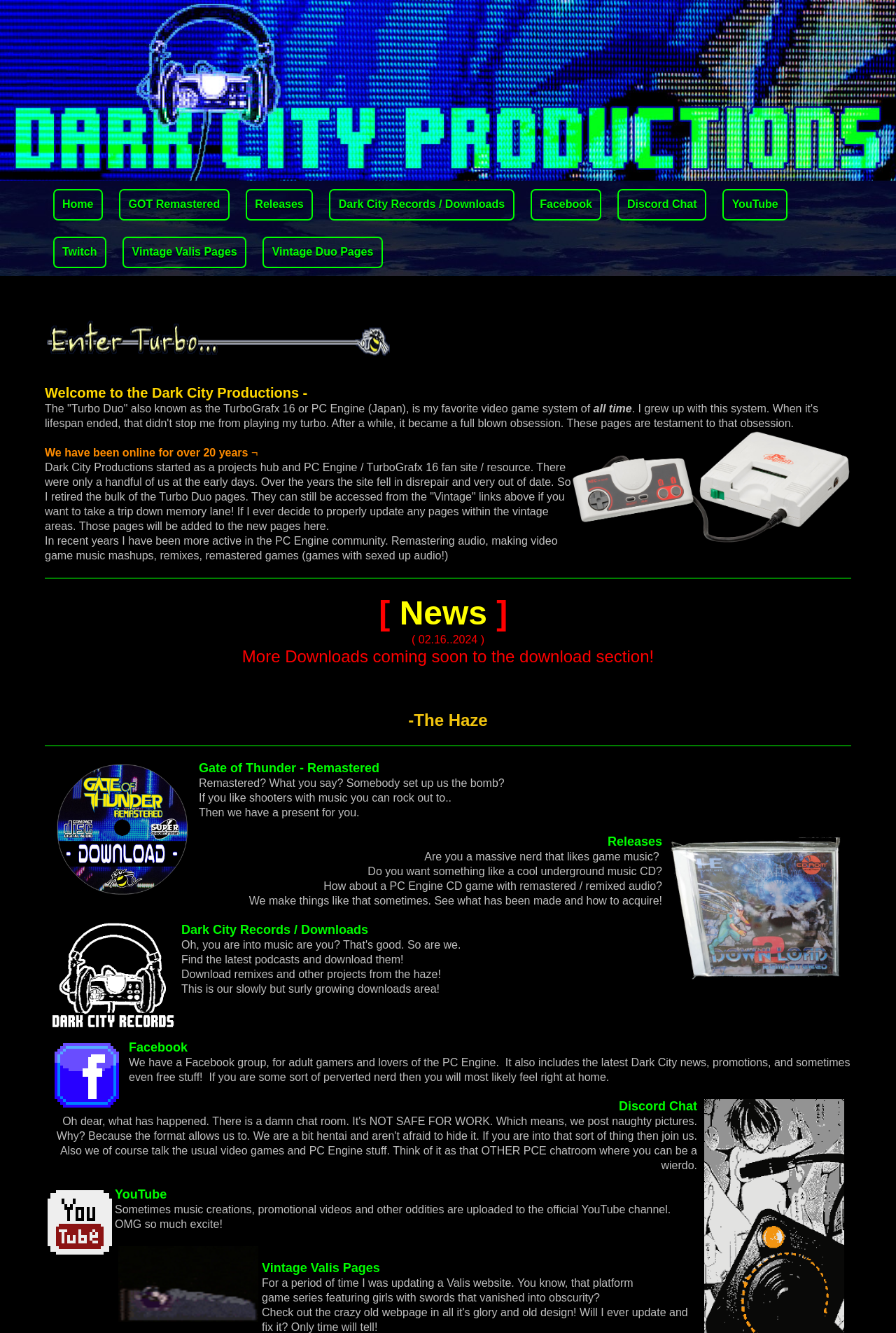Give a concise answer of one word or phrase to the question: 
What type of content can be found in the 'Dark City Records / Downloads' section?

Remastered audio and game music mashups